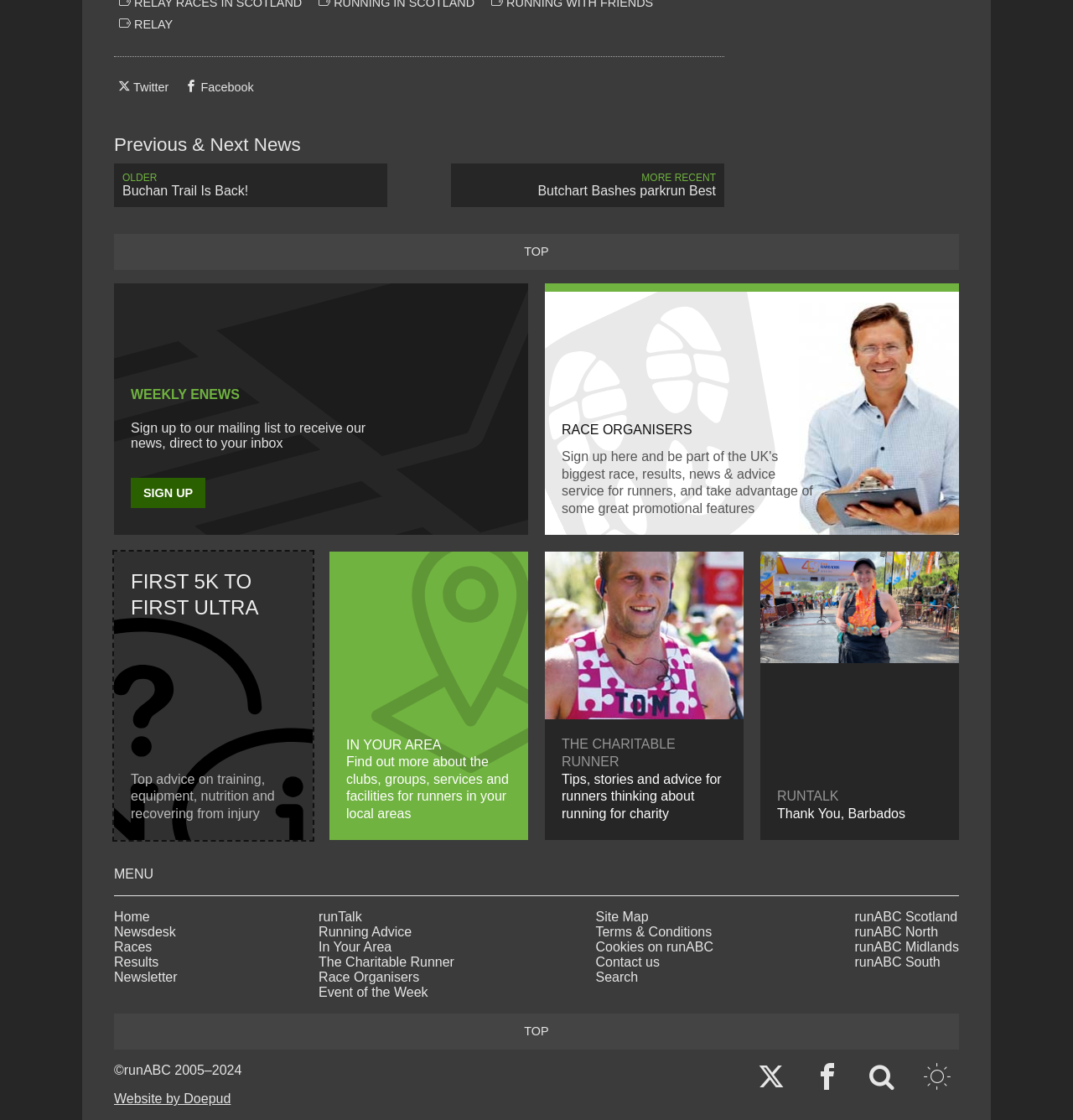Identify the bounding box coordinates for the element you need to click to achieve the following task: "Read the news about Buchan Trail". The coordinates must be four float values ranging from 0 to 1, formatted as [left, top, right, bottom].

[0.106, 0.146, 0.361, 0.185]